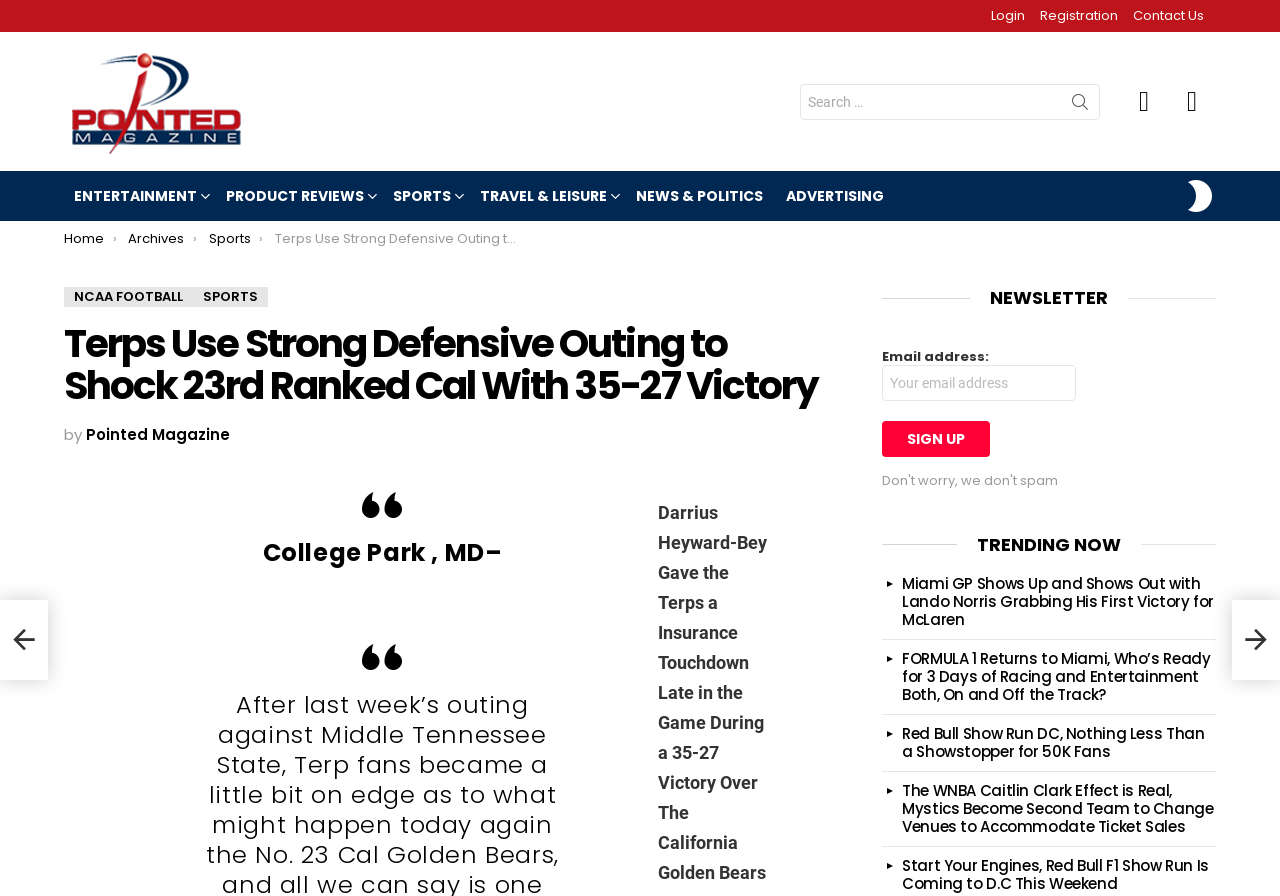What is the purpose of the textbox in the newsletter section?
Please provide a full and detailed response to the question.

I found the answer by examining the newsletter section, where I saw a textbox with a label 'Email address:' and a button 'Sign up'. This suggests that the purpose of the textbox is to enter an email address to sign up for the newsletter.